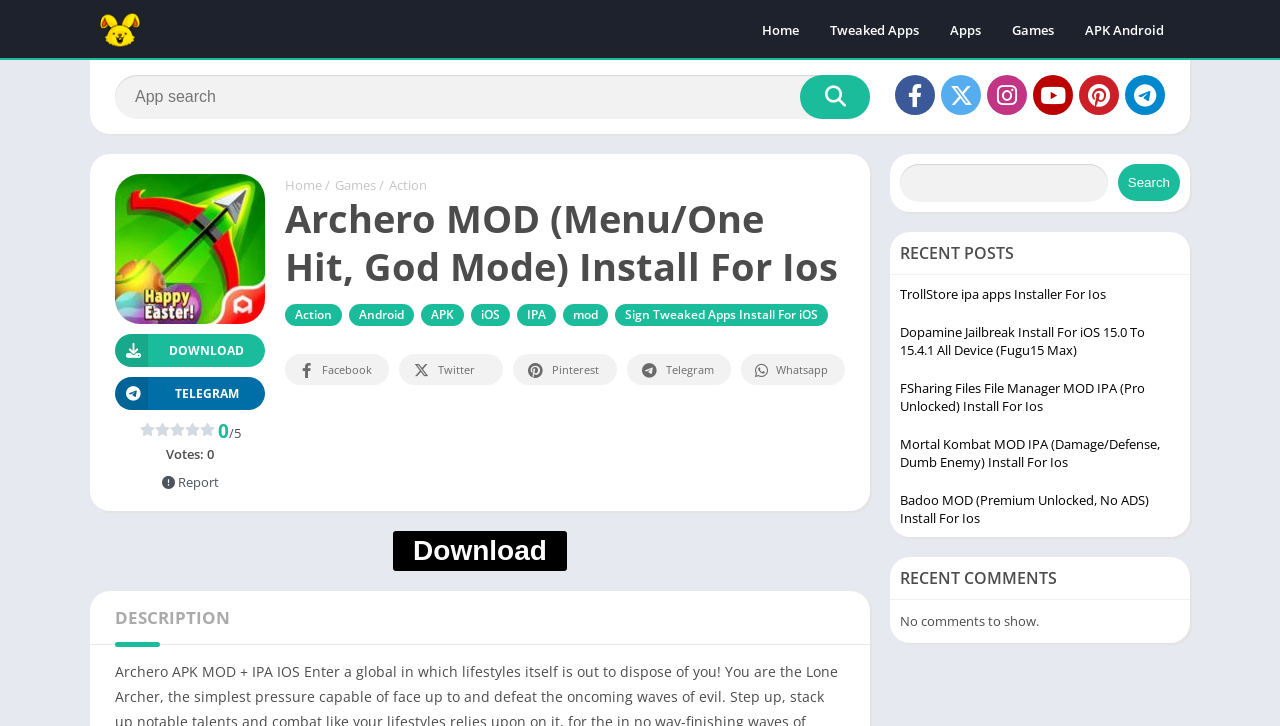Can you pinpoint the bounding box coordinates for the clickable element required for this instruction: "Download the APK"? The coordinates should be four float numbers between 0 and 1, i.e., [left, top, right, bottom].

[0.09, 0.46, 0.207, 0.506]